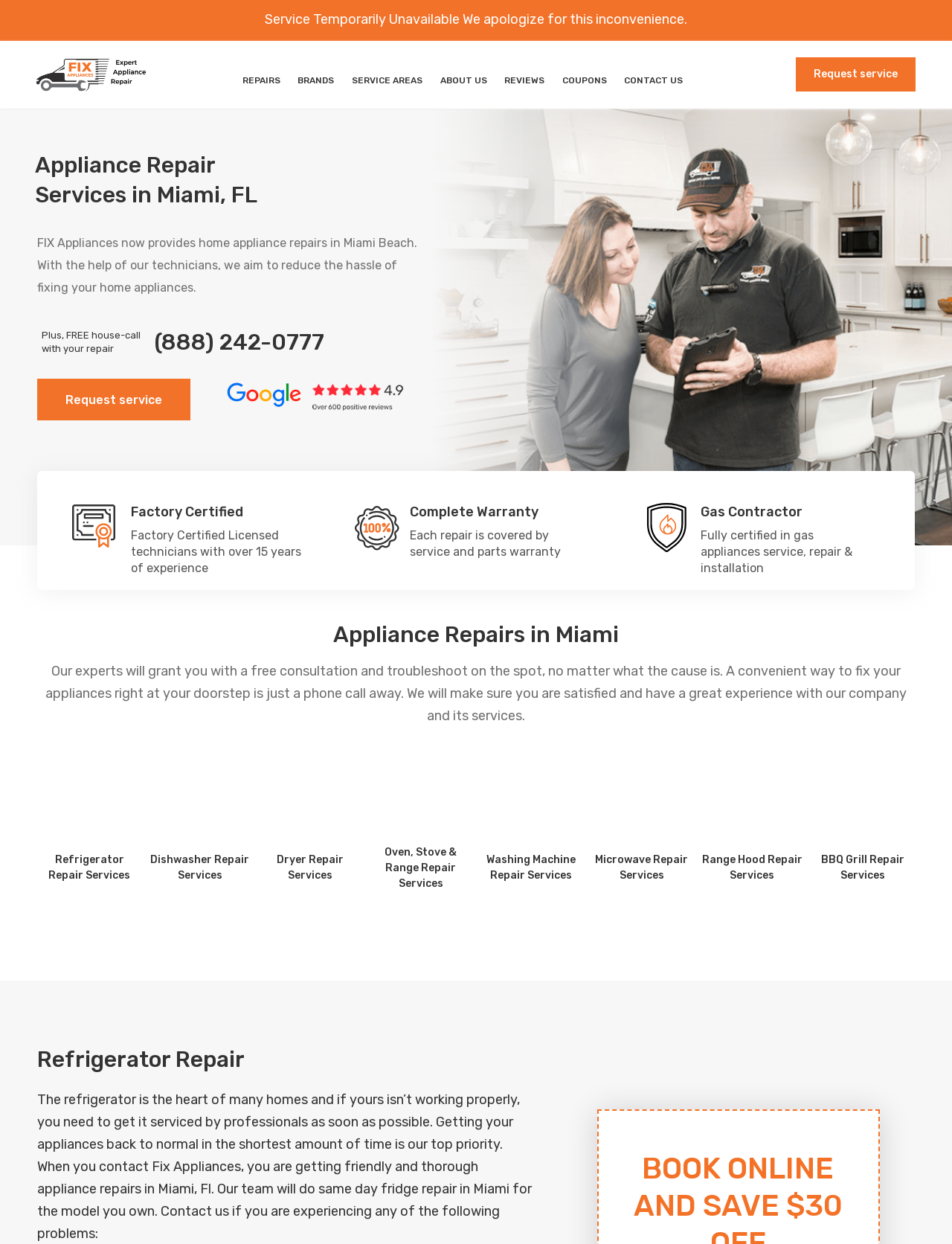What is the response time for appliance repairs by Fix Appliances?
With the help of the image, please provide a detailed response to the question.

The webpage mentions that Fix Appliances offers same-day appliance repair services, as stated in the text 'Our team will do same day fridge repair in Miami for the model you own'. This implies that customers can receive quick and timely repair services for their appliances.